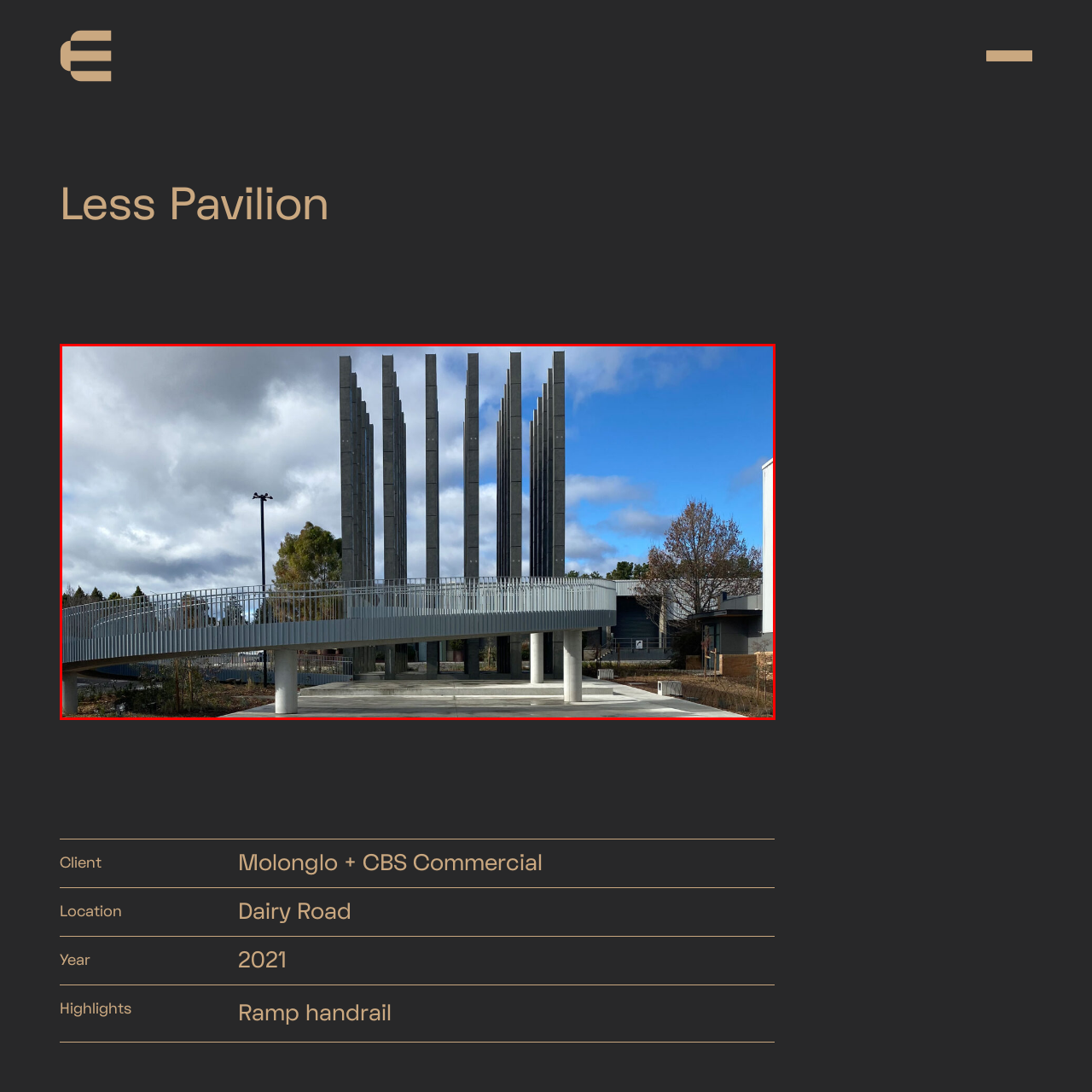Analyze the content inside the red-marked area, What is the purpose of the curved ramp handrail? Answer using only one word or a concise phrase.

providing access